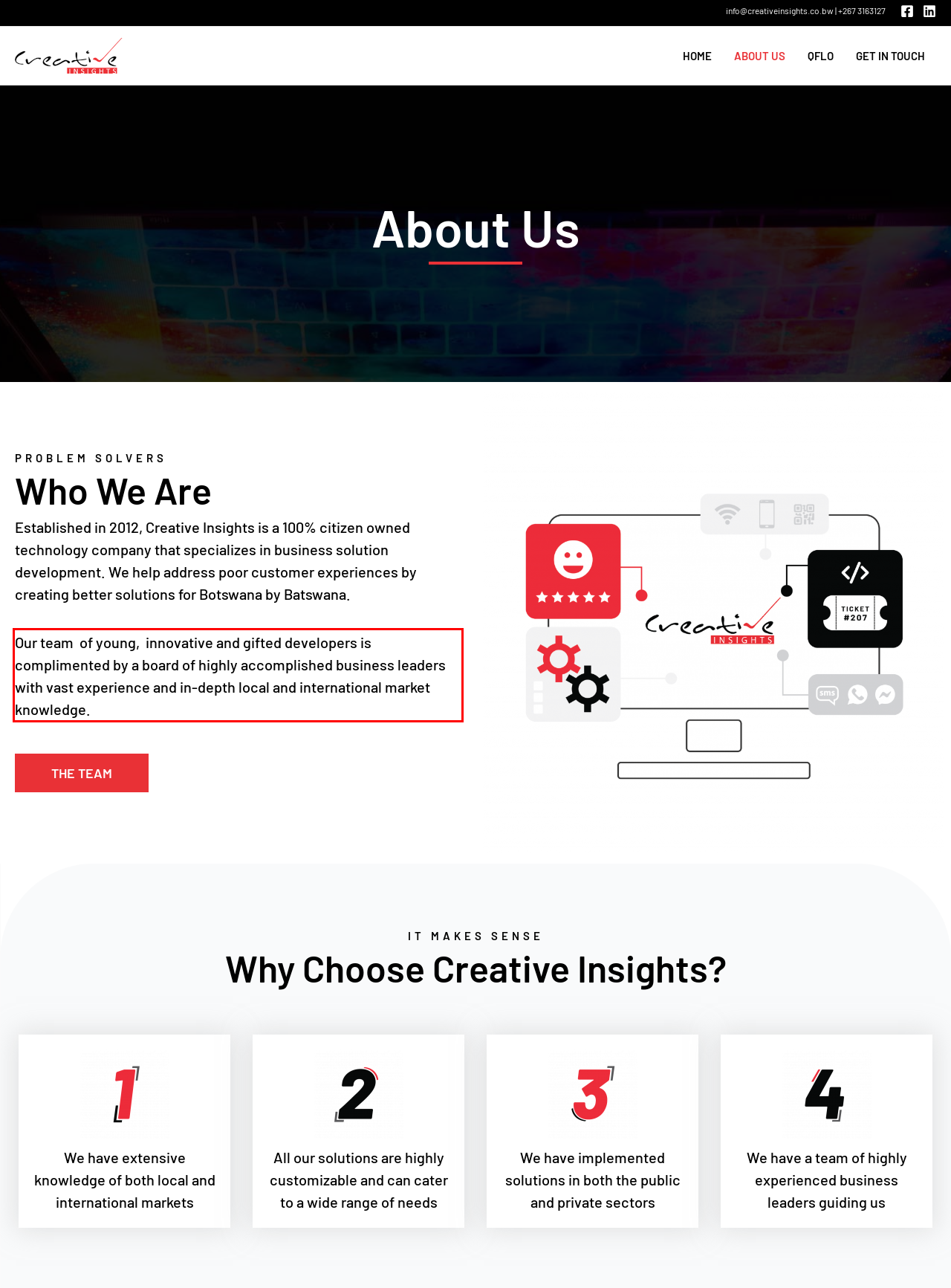Please look at the webpage screenshot and extract the text enclosed by the red bounding box.

Our team of young, innovative and gifted developers is complimented by a board of highly accomplished business leaders with vast experience and in-depth local and international market knowledge.